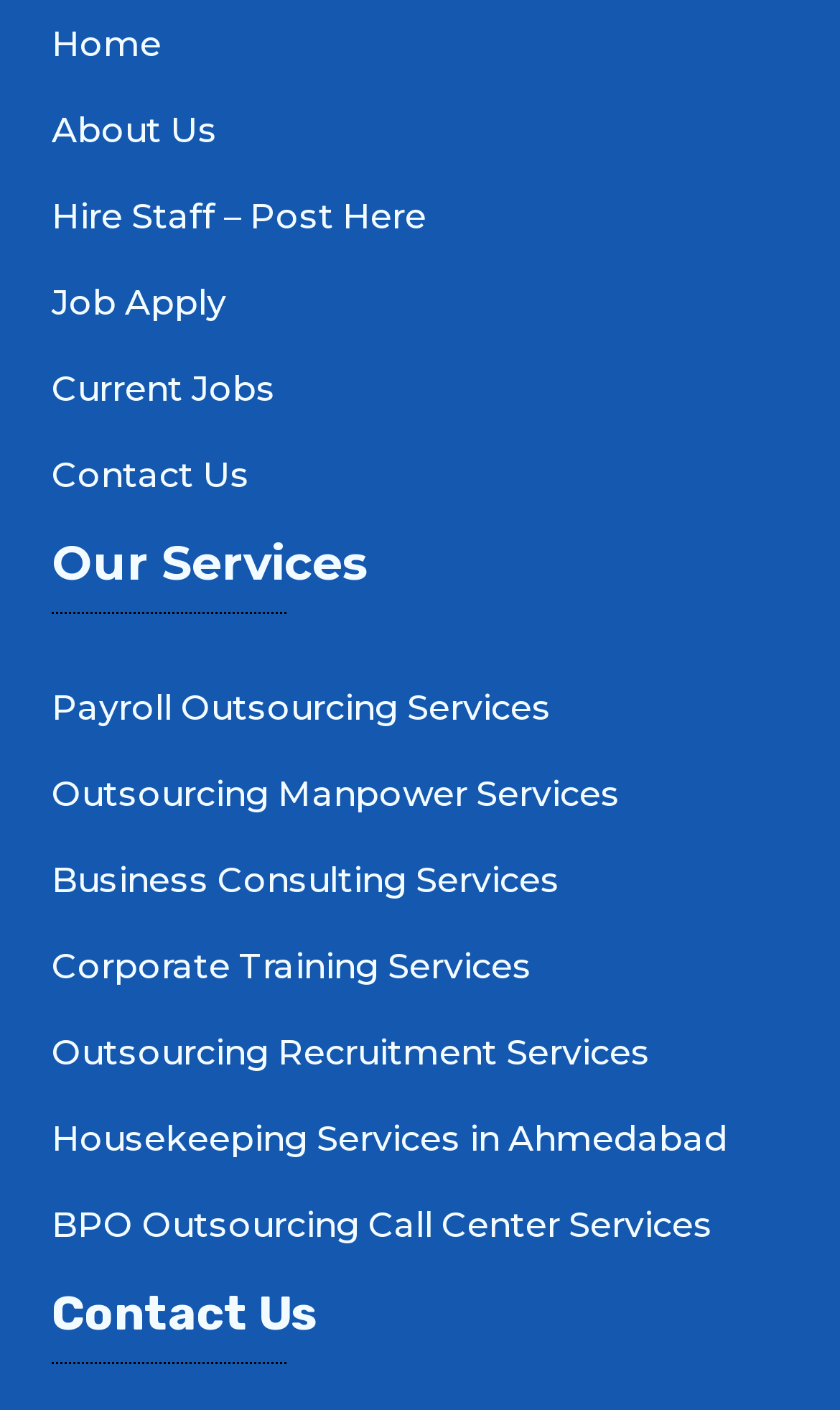Provide the bounding box coordinates of the HTML element this sentence describes: "BPO Outsourcing Call Center Services".

[0.01, 0.839, 0.99, 0.9]